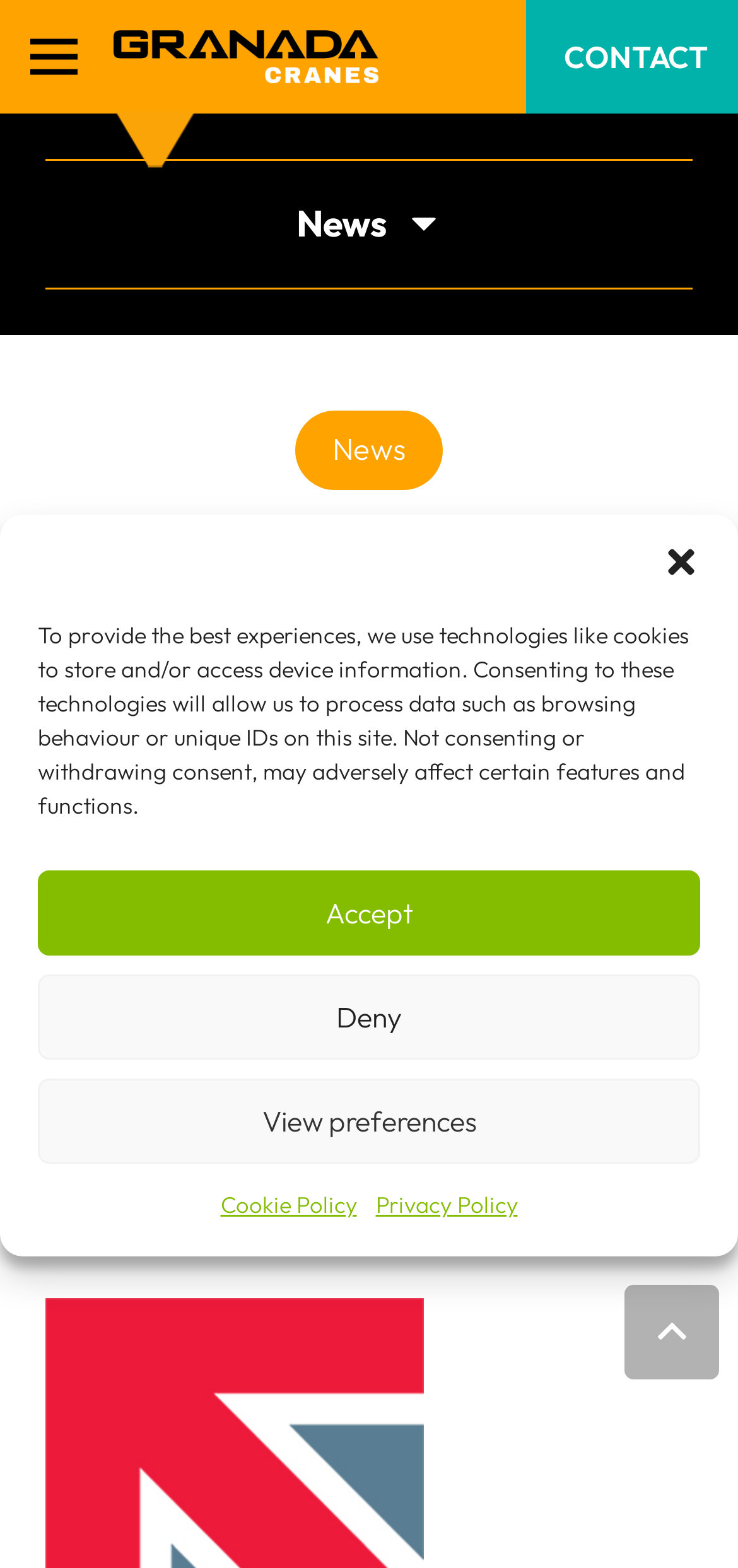Please determine the bounding box coordinates of the element to click in order to execute the following instruction: "Read the cookie policy". The coordinates should be four float numbers between 0 and 1, specified as [left, top, right, bottom].

[0.299, 0.754, 0.483, 0.783]